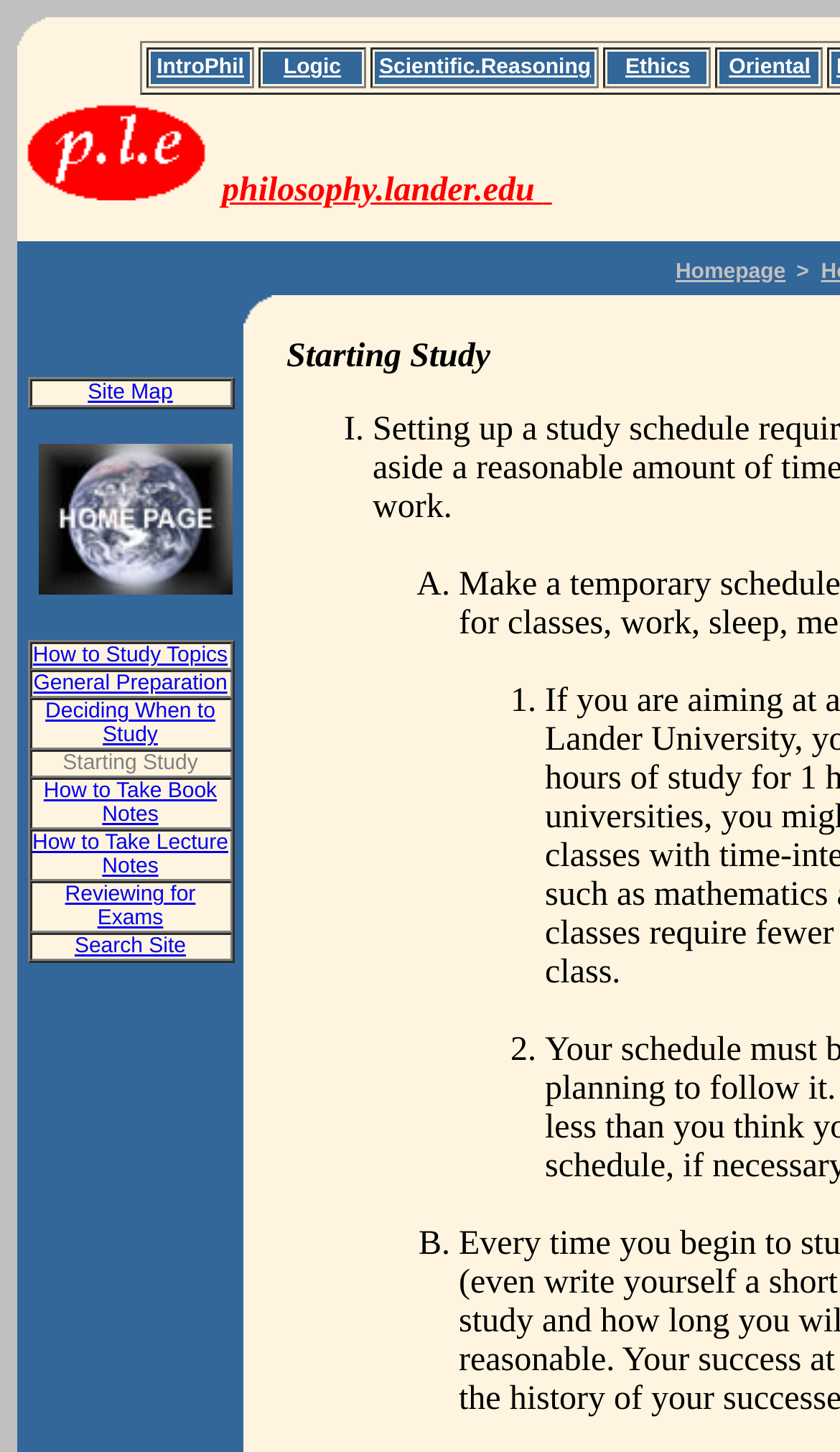What is the text of the link below 'Site Home Page'?
Please answer using one word or phrase, based on the screenshot.

Homepage